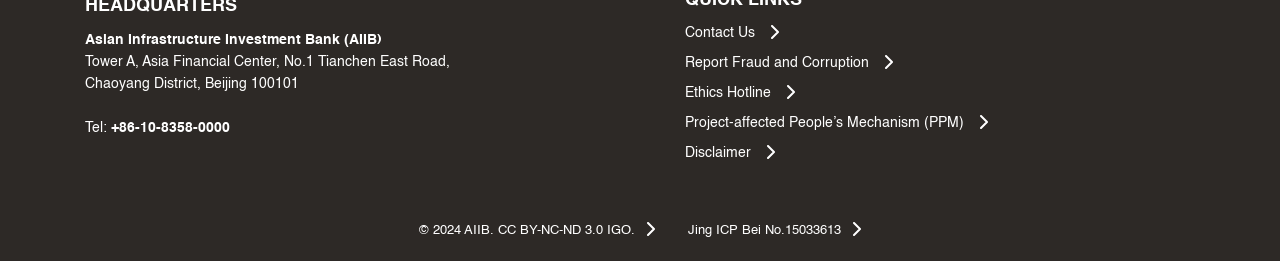Identify the bounding box for the UI element described as: "Disclaimer". The coordinates should be four float numbers between 0 and 1, i.e., [left, top, right, bottom].

[0.535, 0.529, 0.883, 0.644]